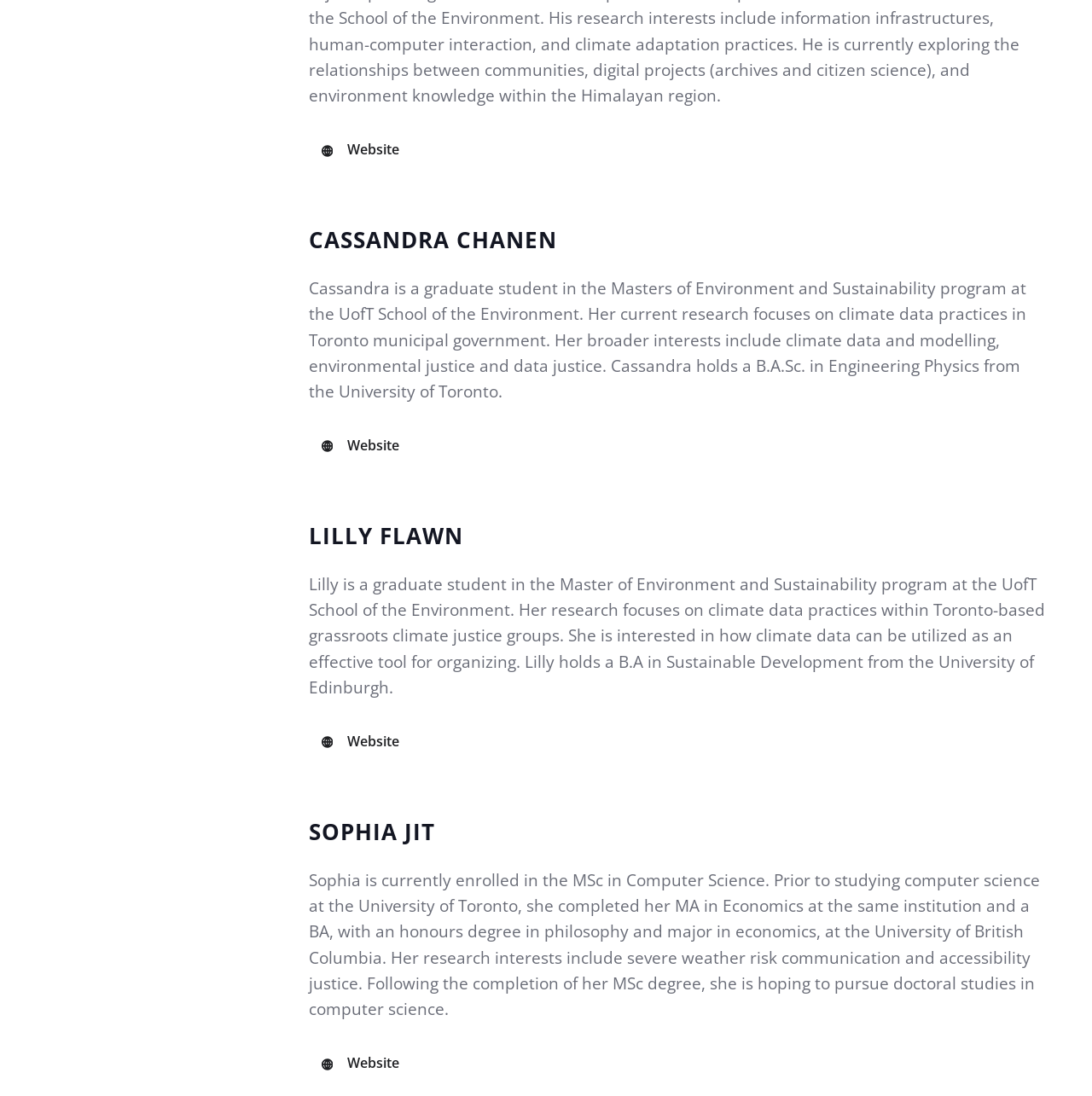What is Sophia's prior degree?
Using the information presented in the image, please offer a detailed response to the question.

The webpage states that Sophia completed her MA in Economics at the University of Toronto, prior to studying computer science.